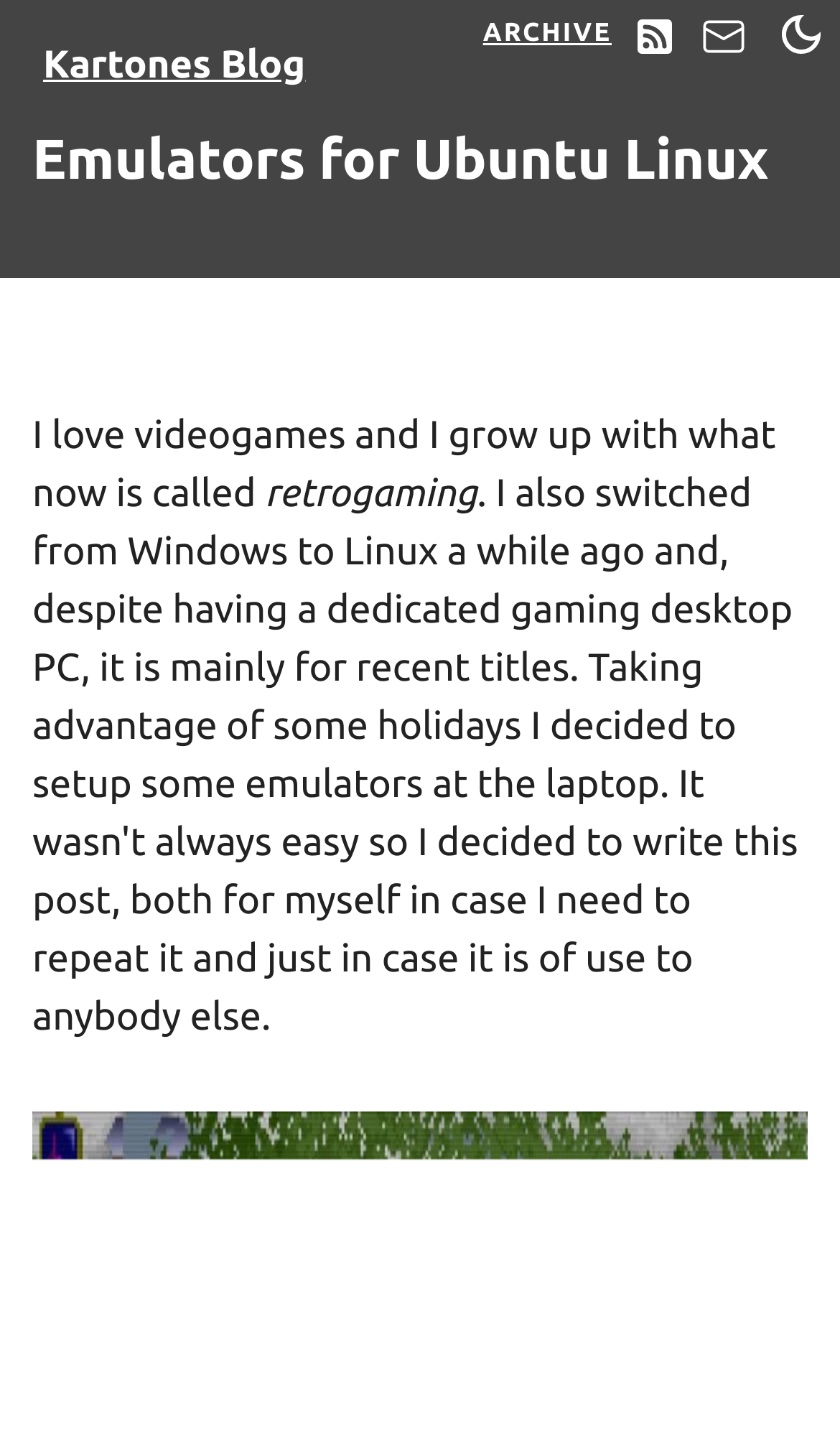What is the blog's name?
Use the information from the image to give a detailed answer to the question.

I found the blog's name by looking at the top-left corner of the webpage, where it says 'Kartones Blog' in a link format.